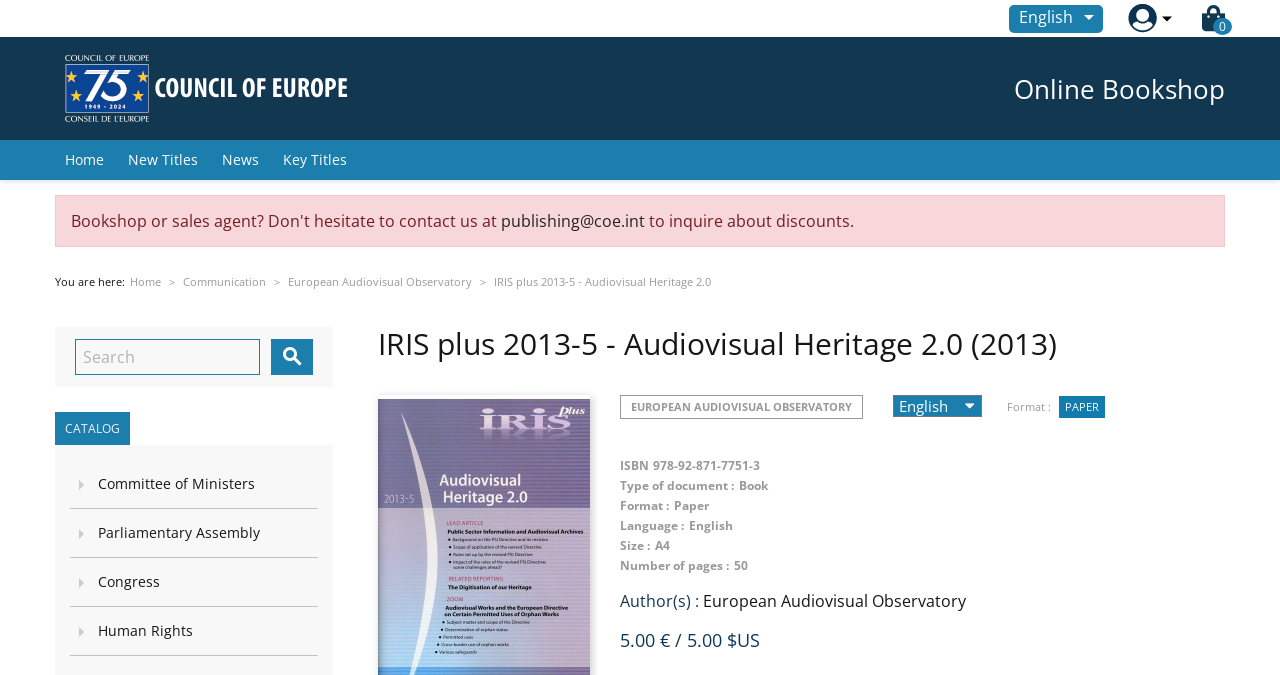Locate the bounding box of the user interface element based on this description: "Committee of Ministers".

[0.055, 0.682, 0.248, 0.754]